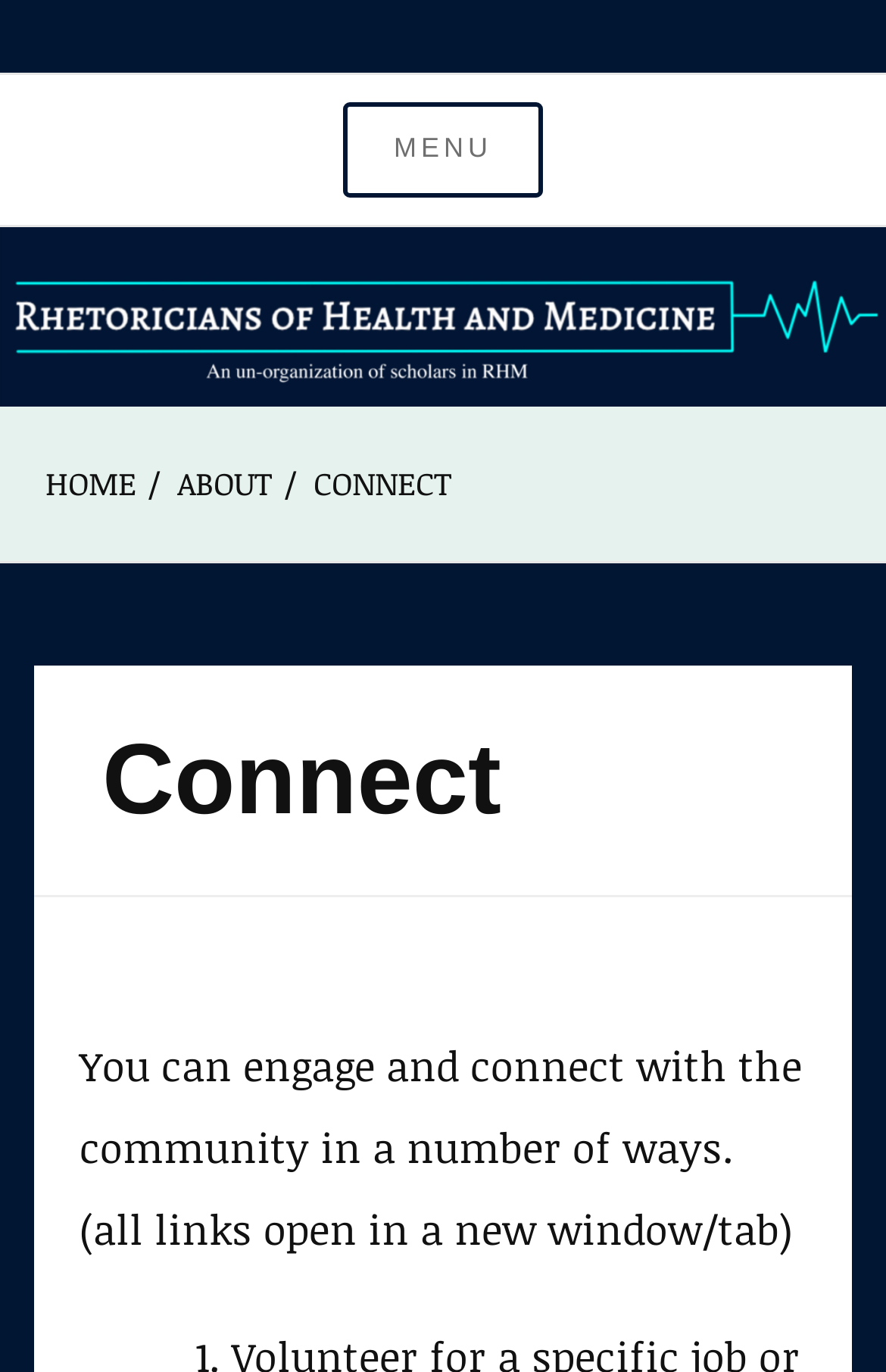Give a detailed overview of the webpage's appearance and contents.

The webpage is titled "Connect – Rhetoricians of Health and Medicine" and appears to be a community platform for scholars in the field of Rhetoricians of Health and Medicine. At the top of the page, there is a header section that contains a navigation menu labeled "Header" with a "MENU" button on the right side. Below the header, there is a brief description of the organization, stating that it is "An un-organization of scholars in RHM".

The main content of the page is divided into sections, with a breadcrumbs navigation bar located below the header. The breadcrumbs bar contains three links: "HOME", "ABOUT", and "CONNECT", which are aligned horizontally and spaced evenly apart.

Below the breadcrumbs bar, there is a main heading titled "Connect", which is centered on the page. This heading is followed by a paragraph of text that explains the various ways to engage and connect with the community, including links that open in a new window or tab. The text is positioned below the heading and takes up most of the page's width.

There are a total of four links on the page, including the "Rhetoricians of Health and Medicine" link at the top, the three links in the breadcrumbs bar, and the links mentioned in the paragraph of text. The overall layout of the page is simple and easy to navigate, with clear headings and concise text.